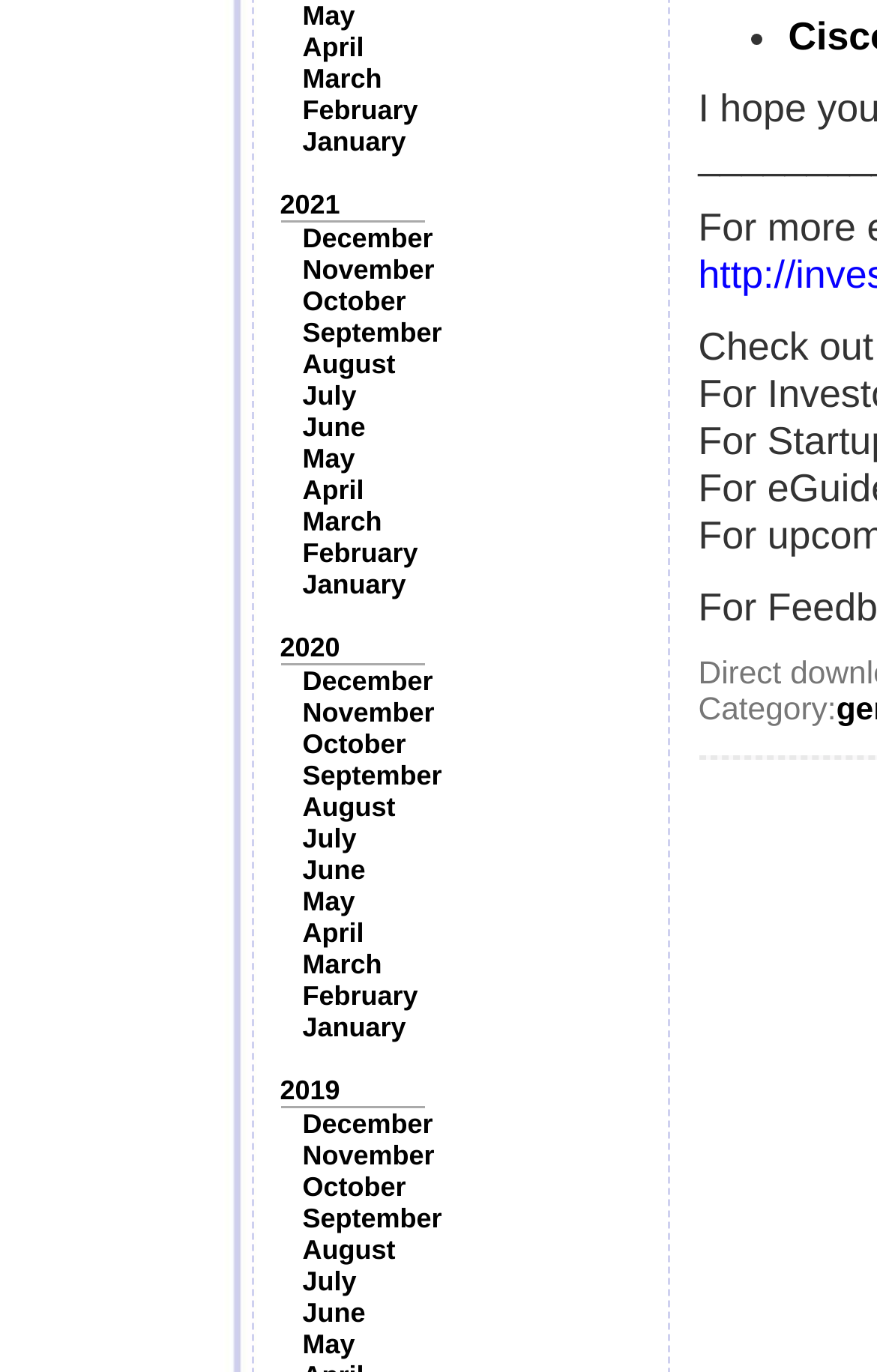Locate the bounding box coordinates of the clickable region necessary to complete the following instruction: "Select 2021". Provide the coordinates in the format of four float numbers between 0 and 1, i.e., [left, top, right, bottom].

[0.319, 0.138, 0.388, 0.161]